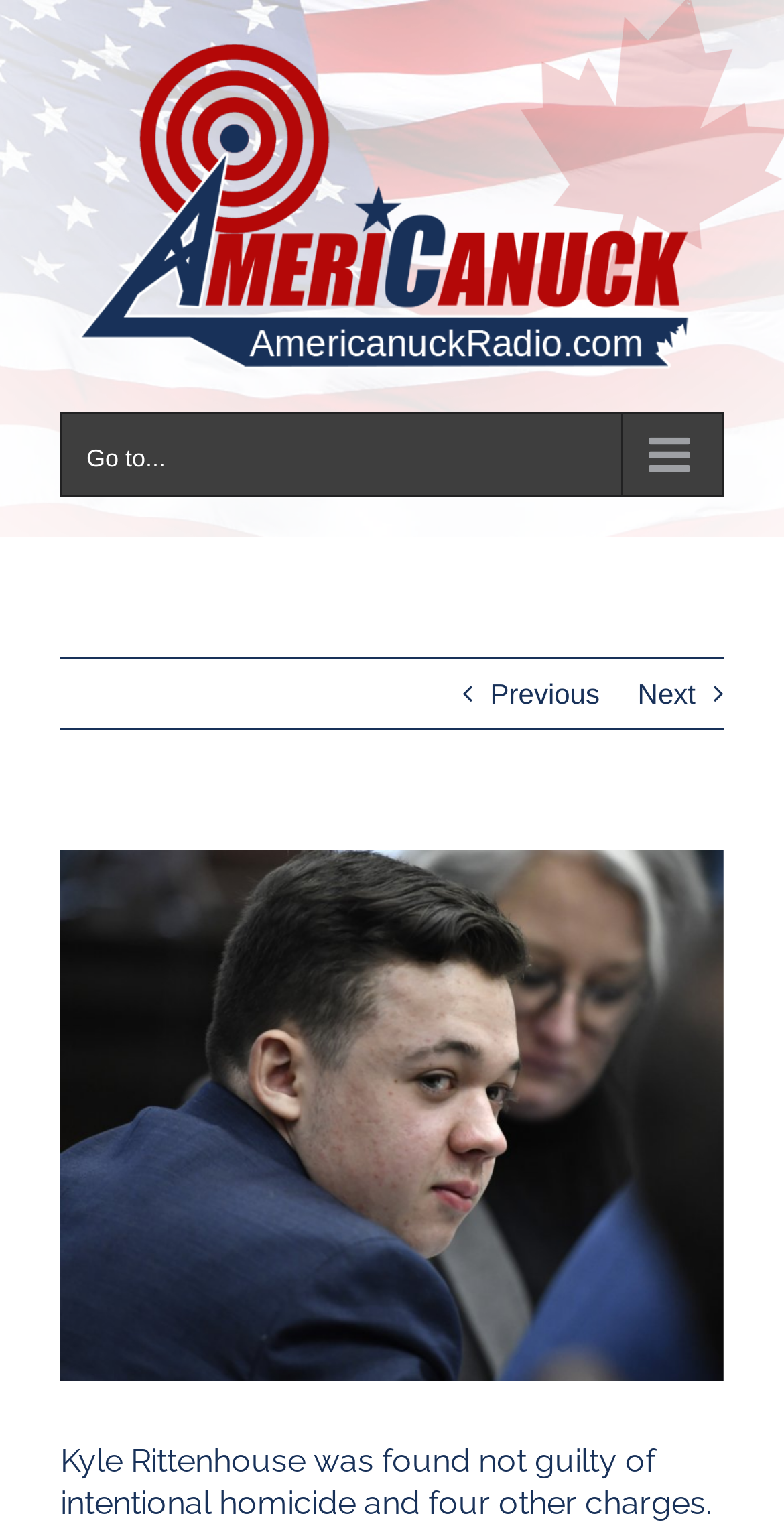Determine the heading of the webpage and extract its text content.

Kyle Rittenhouse was found not guilty of intentional homicide and four other charges.